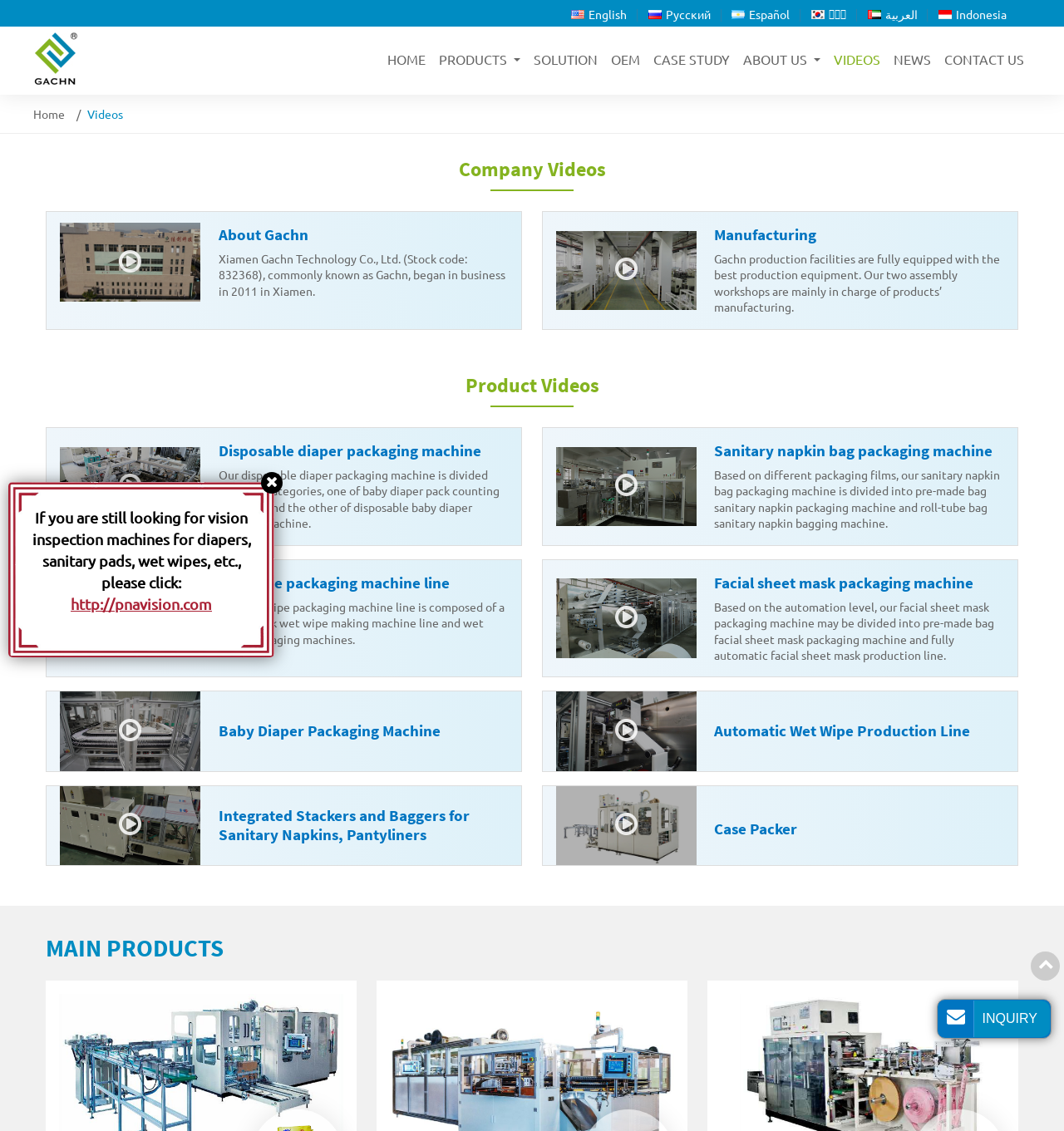Based on the provided description, "Contact Us", find the bounding box of the corresponding UI element in the screenshot.

[0.881, 0.041, 0.969, 0.064]